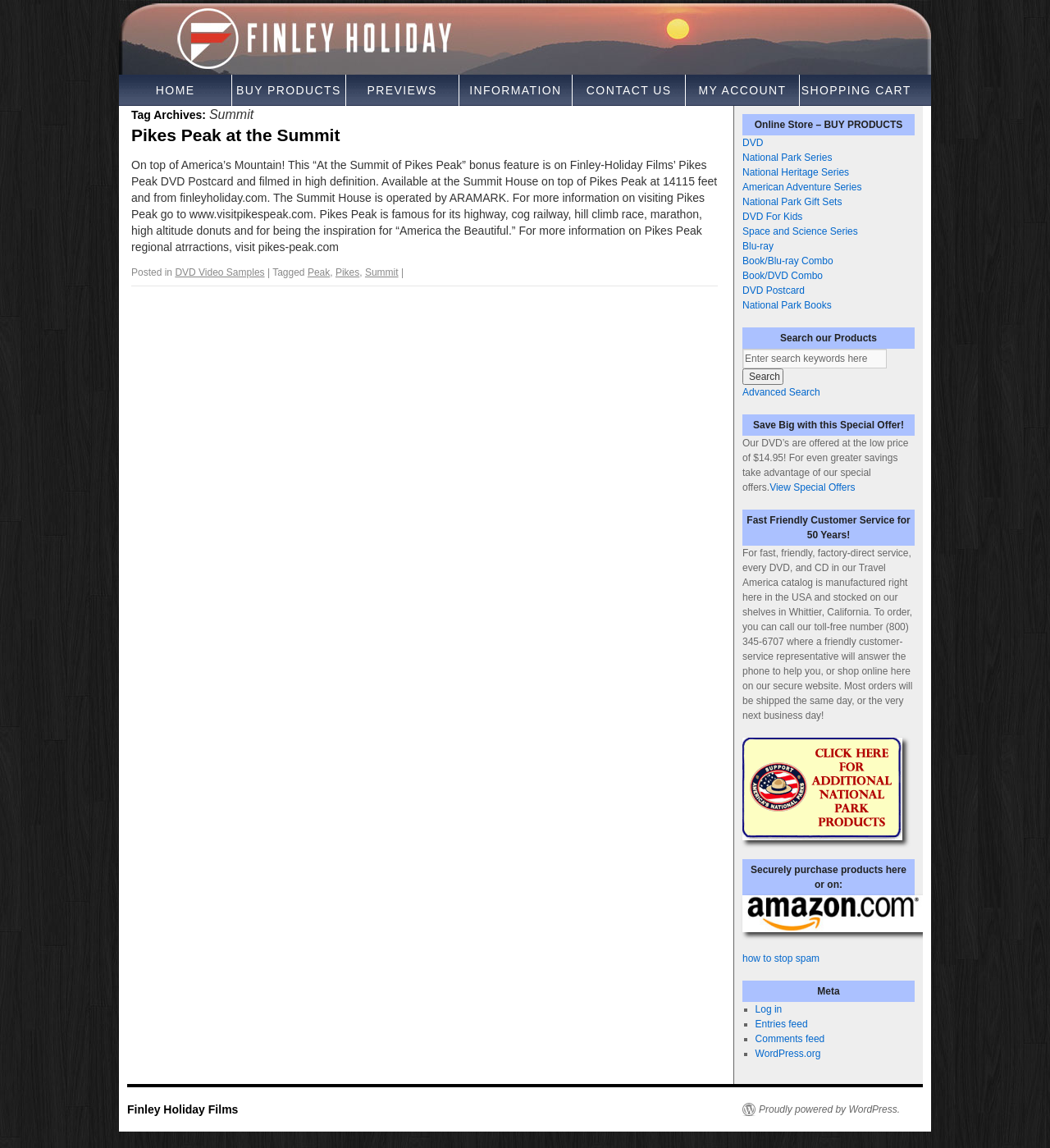What is the toll-free number for customer service mentioned on this webpage?
Based on the visual content, answer with a single word or a brief phrase.

(800) 345-6707